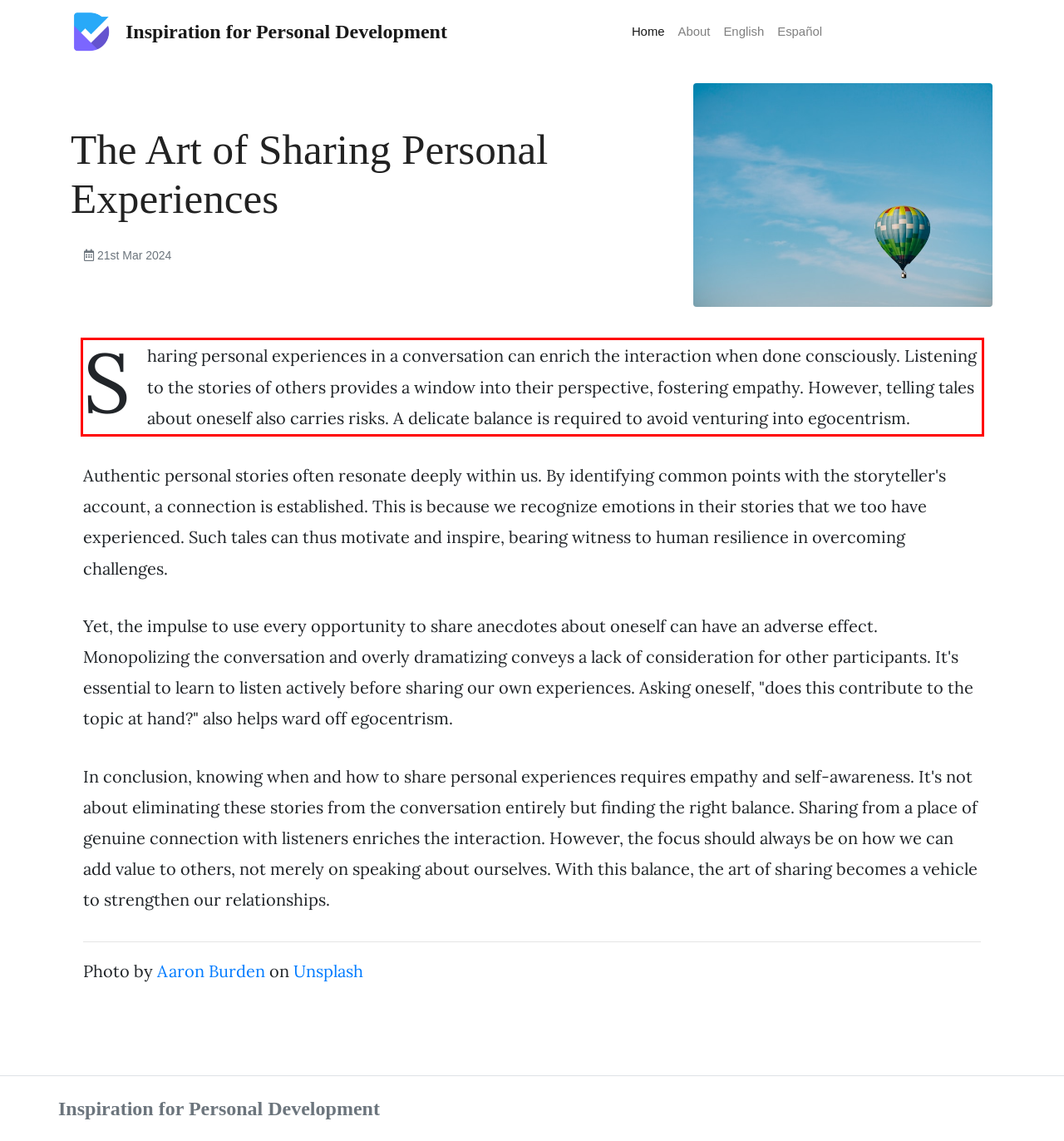Analyze the webpage screenshot and use OCR to recognize the text content in the red bounding box.

Sharing personal experiences in a conversation can enrich the interaction when done consciously. Listening to the stories of others provides a window into their perspective, fostering empathy. However, telling tales about oneself also carries risks. A delicate balance is required to avoid venturing into egocentrism.